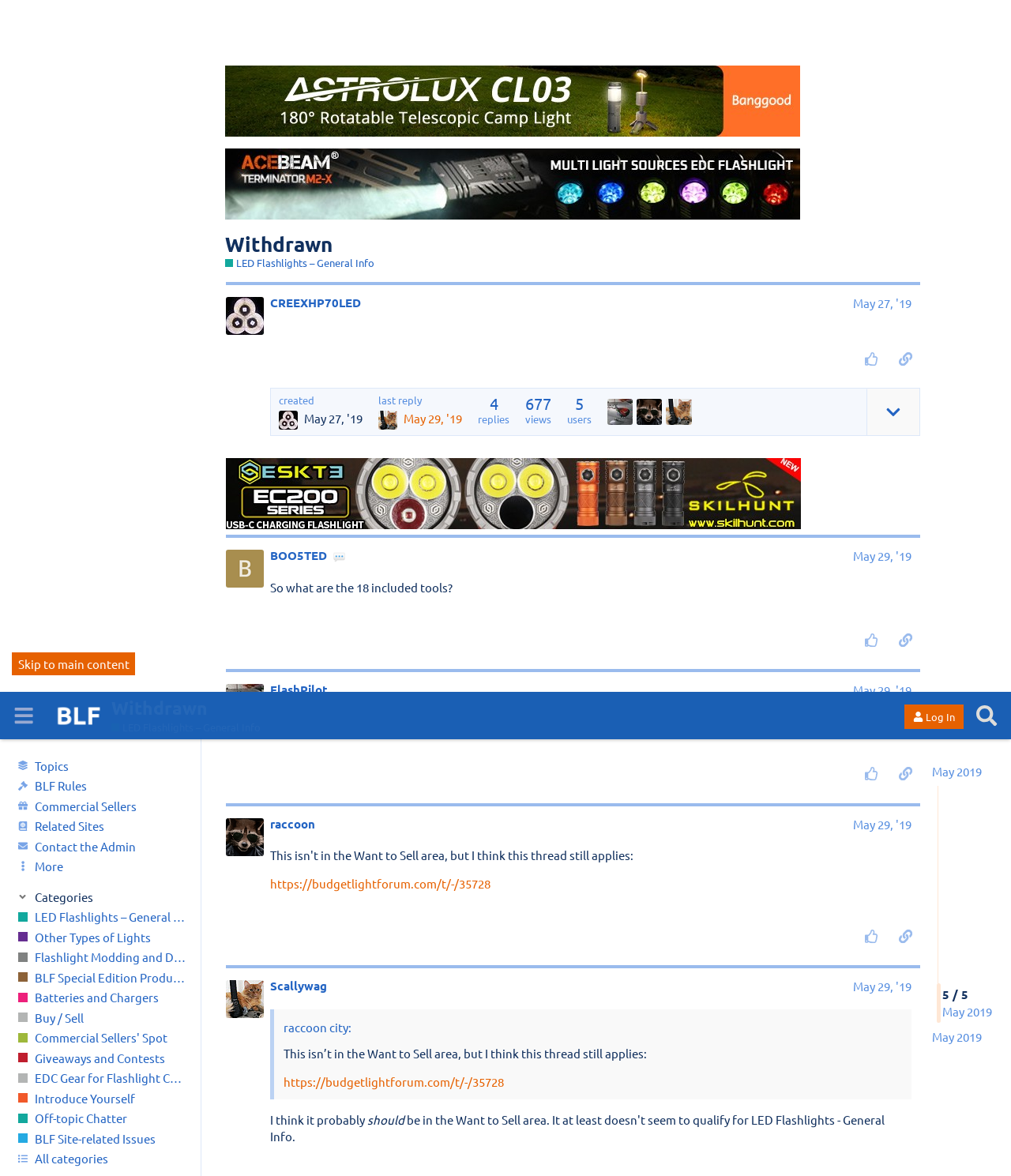What is the name of the forum?
Look at the image and answer the question using a single word or phrase.

BudgetLightForum.com